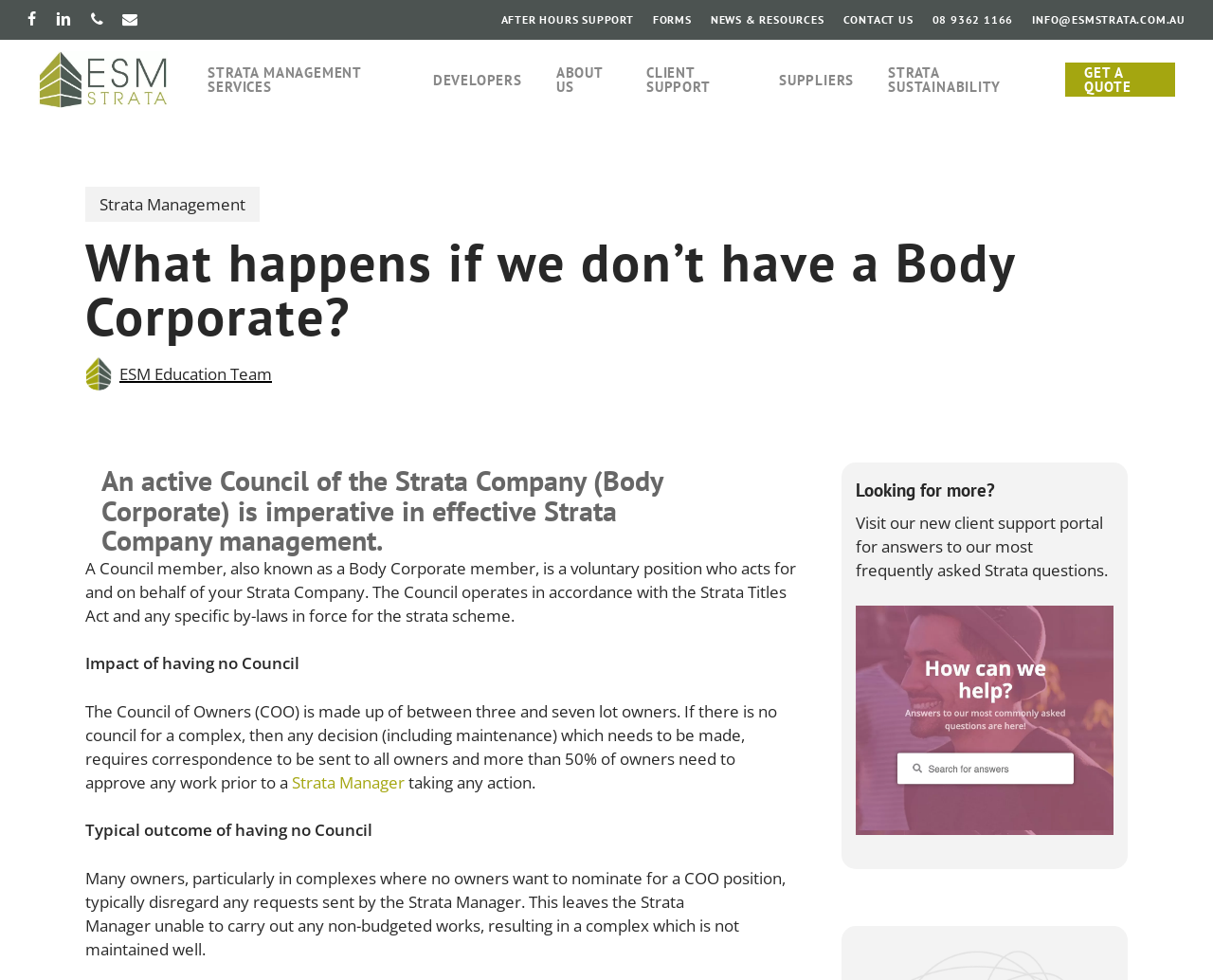Pinpoint the bounding box coordinates of the clickable area needed to execute the instruction: "Get a quote for strata management". The coordinates should be specified as four float numbers between 0 and 1, i.e., [left, top, right, bottom].

[0.878, 0.067, 0.969, 0.096]